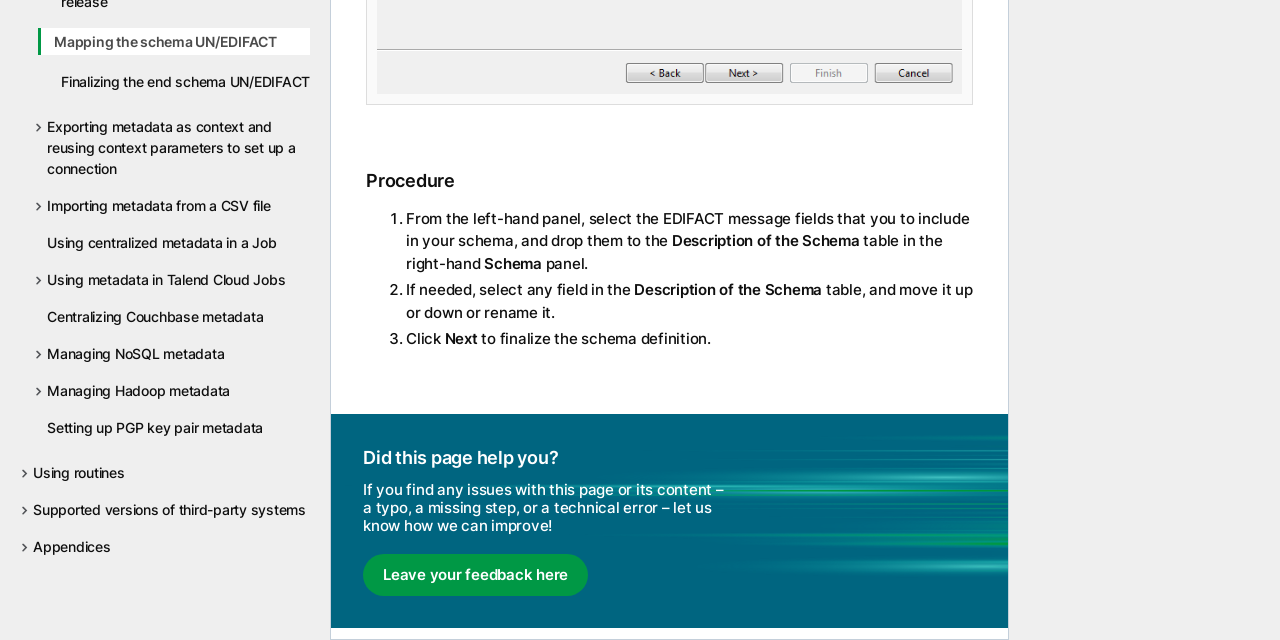Using the provided description korean startup, find the bounding box coordinates for the UI element. Provide the coordinates in (top-left x, top-left y, bottom-right x, bottom-right y) format, ensuring all values are between 0 and 1.

None